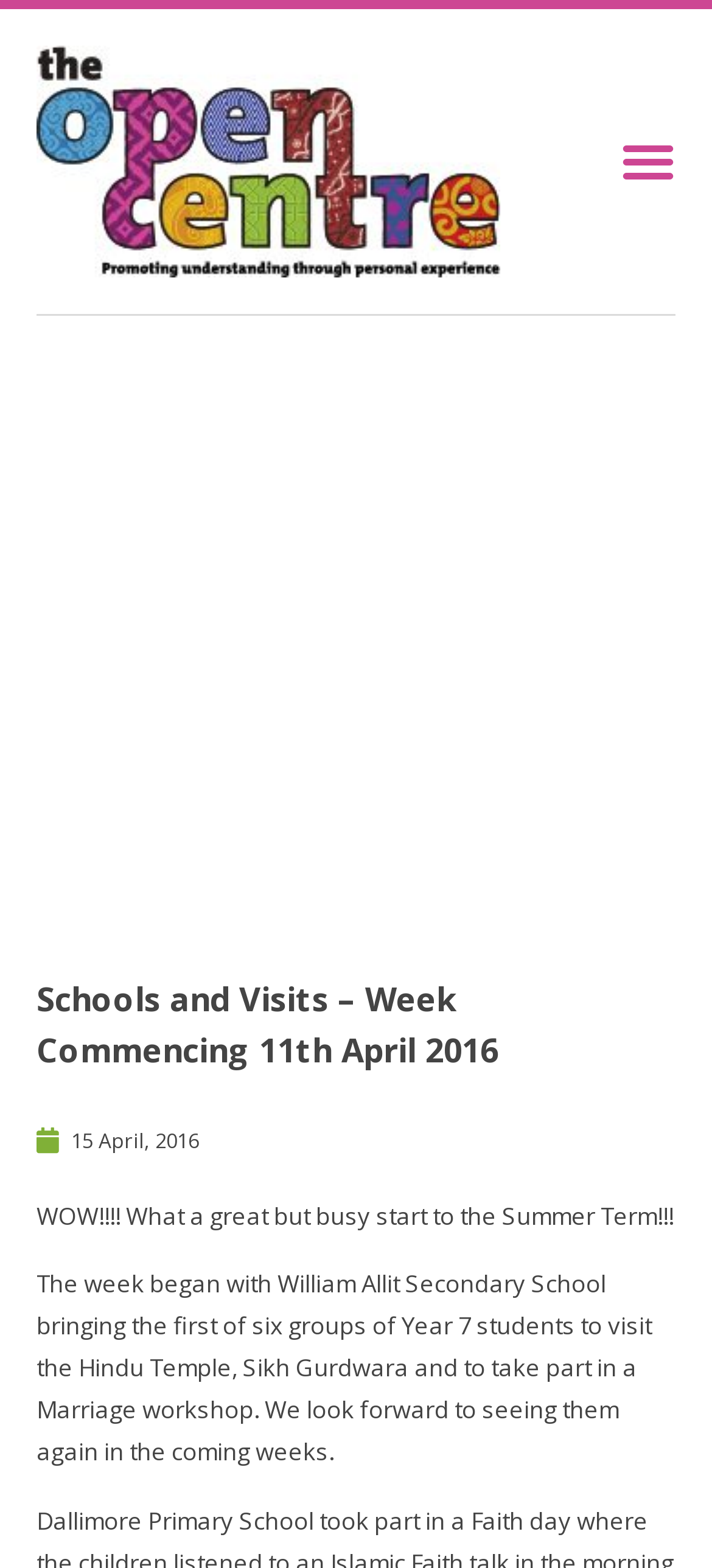Please reply to the following question with a single word or a short phrase:
What is the name of the school that visited the Hindu Temple?

William Allit Secondary School